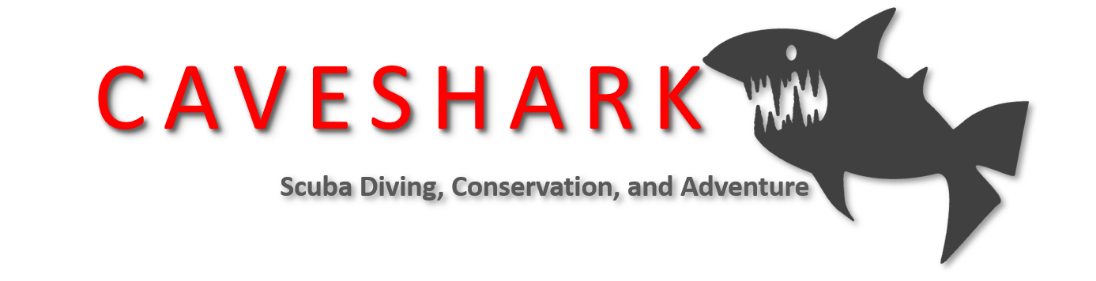What is the shape accompanying the text?
Analyze the image and deliver a detailed answer to the question.

The shape accompanying the text is a shark silhouette because the caption mentions that 'a stylized shark silhouette accompanies the text, reinforcing the theme of aquatic exploration'.